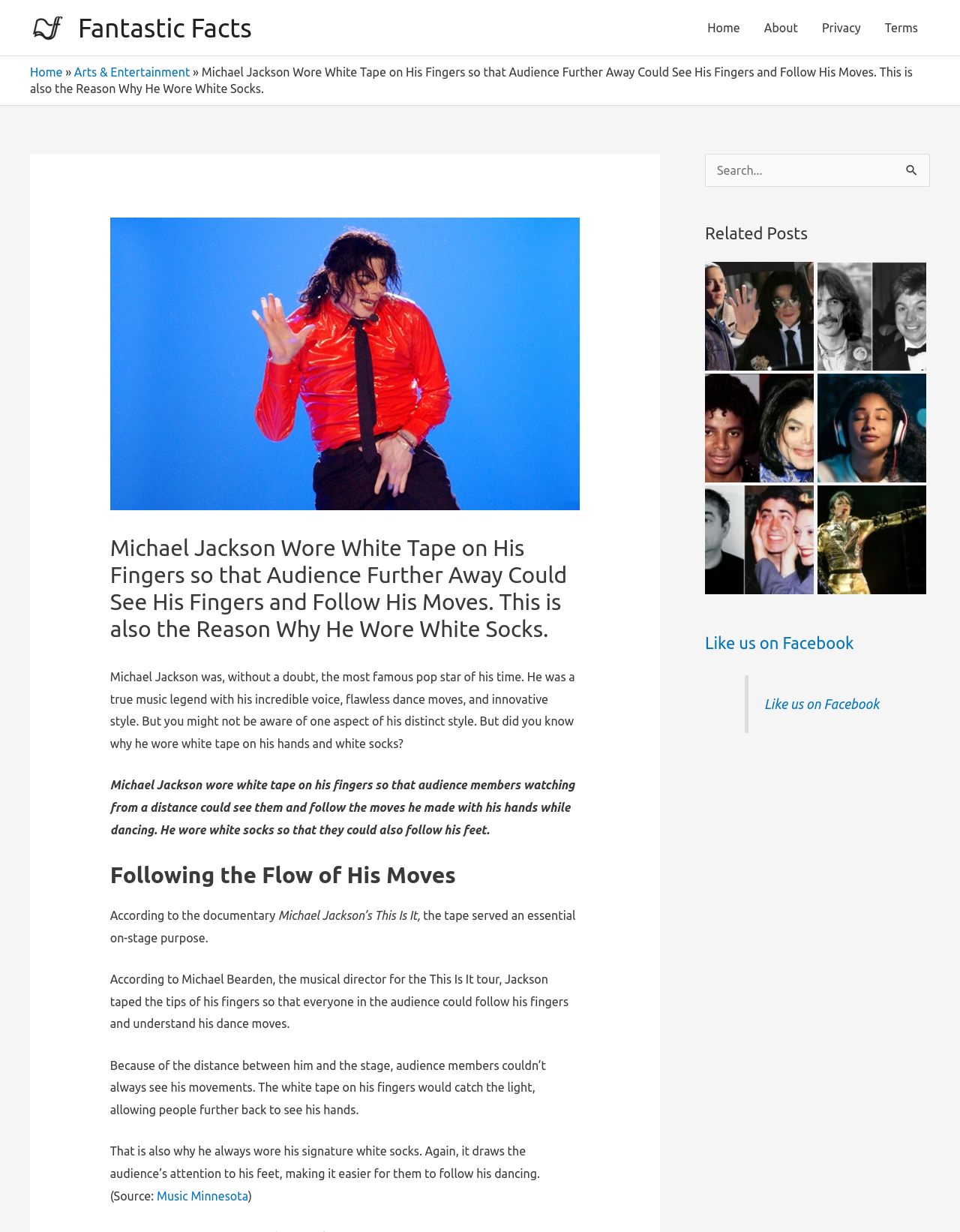What is the name of the documentary mentioned in the webpage?
Please provide a comprehensive and detailed answer to the question.

The webpage mentions a documentary called 'Michael Jackson's This Is It' which explains the purpose of Michael Jackson's white tape on his fingers.